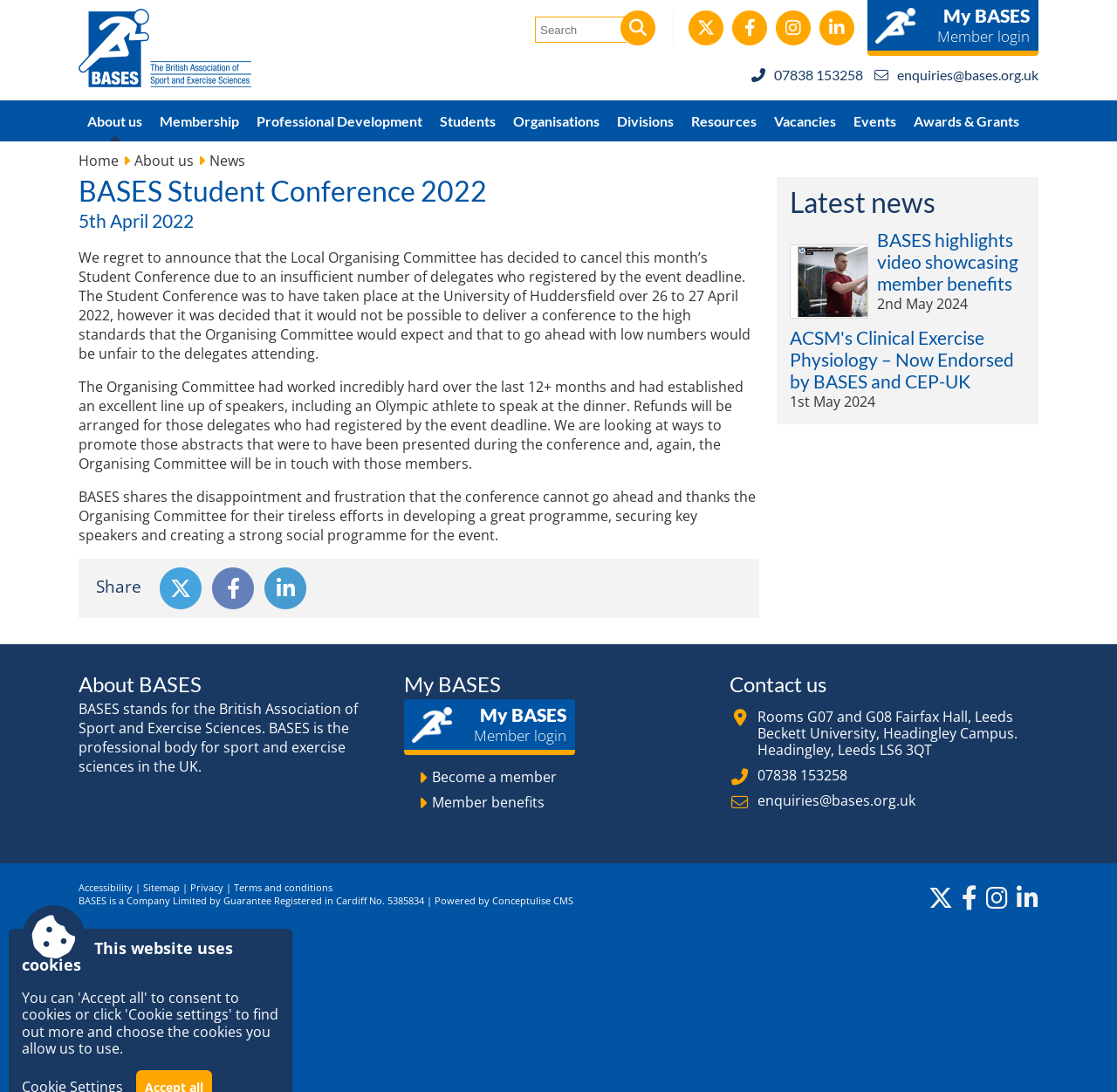Please identify the bounding box coordinates of the clickable area that will allow you to execute the instruction: "Read the latest news".

[0.707, 0.162, 0.918, 0.197]